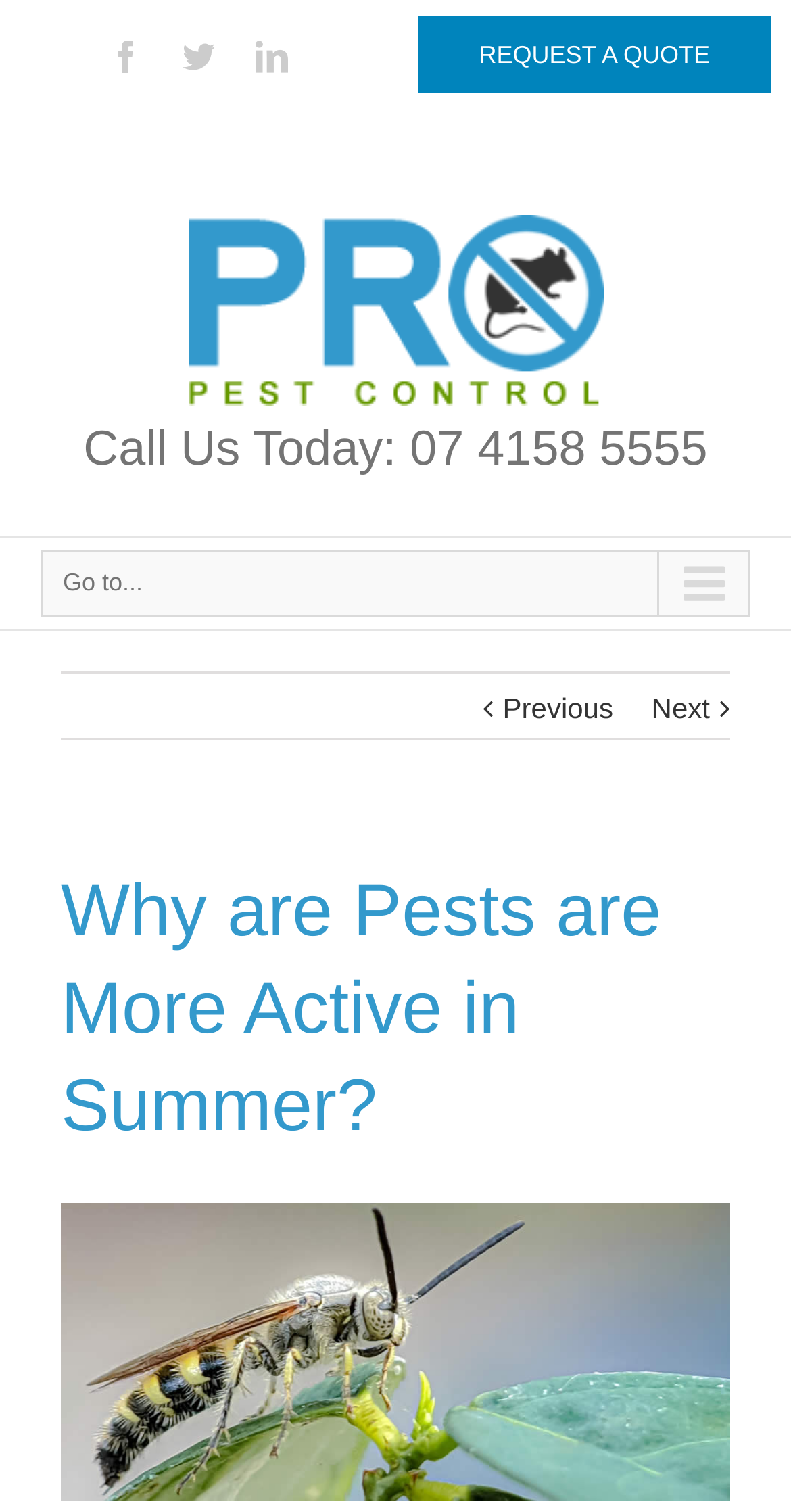Given the following UI element description: "Request a Quote", find the bounding box coordinates in the webpage screenshot.

[0.529, 0.011, 0.974, 0.062]